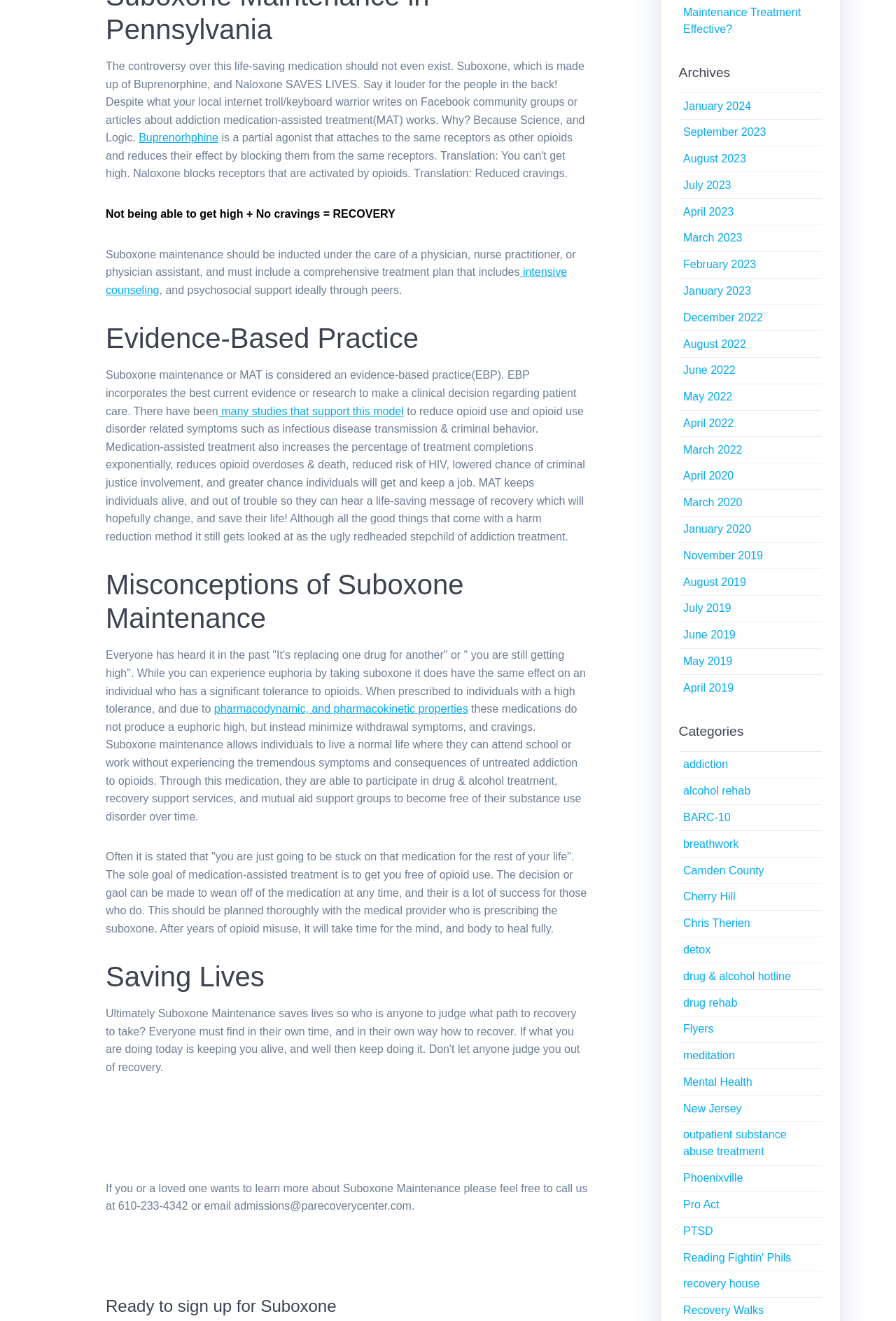Find the bounding box of the web element that fits this description: "Reading Fightin' Phils".

[0.762, 0.947, 0.883, 0.956]